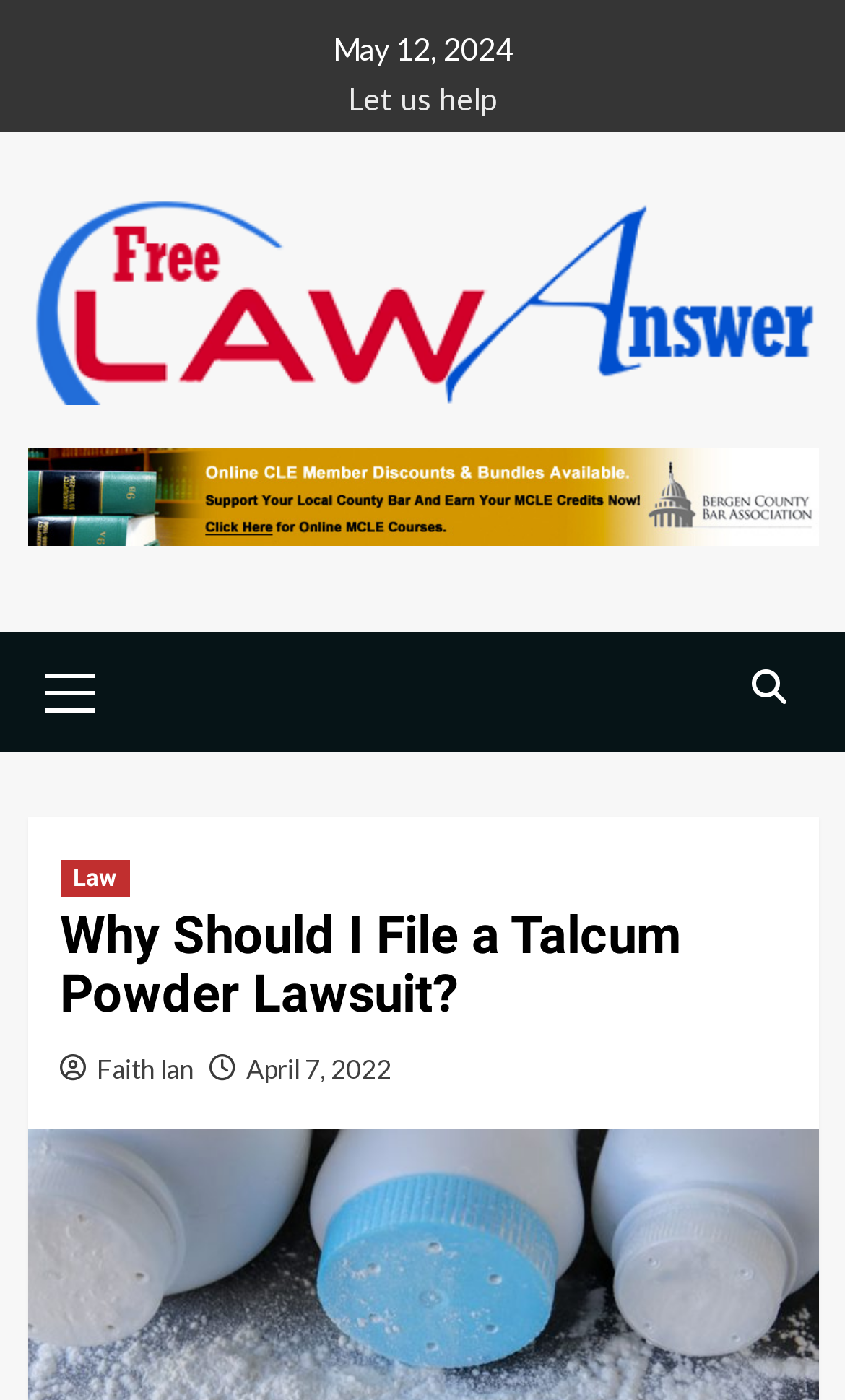Reply to the question with a brief word or phrase: How many menu items are in the primary menu?

1